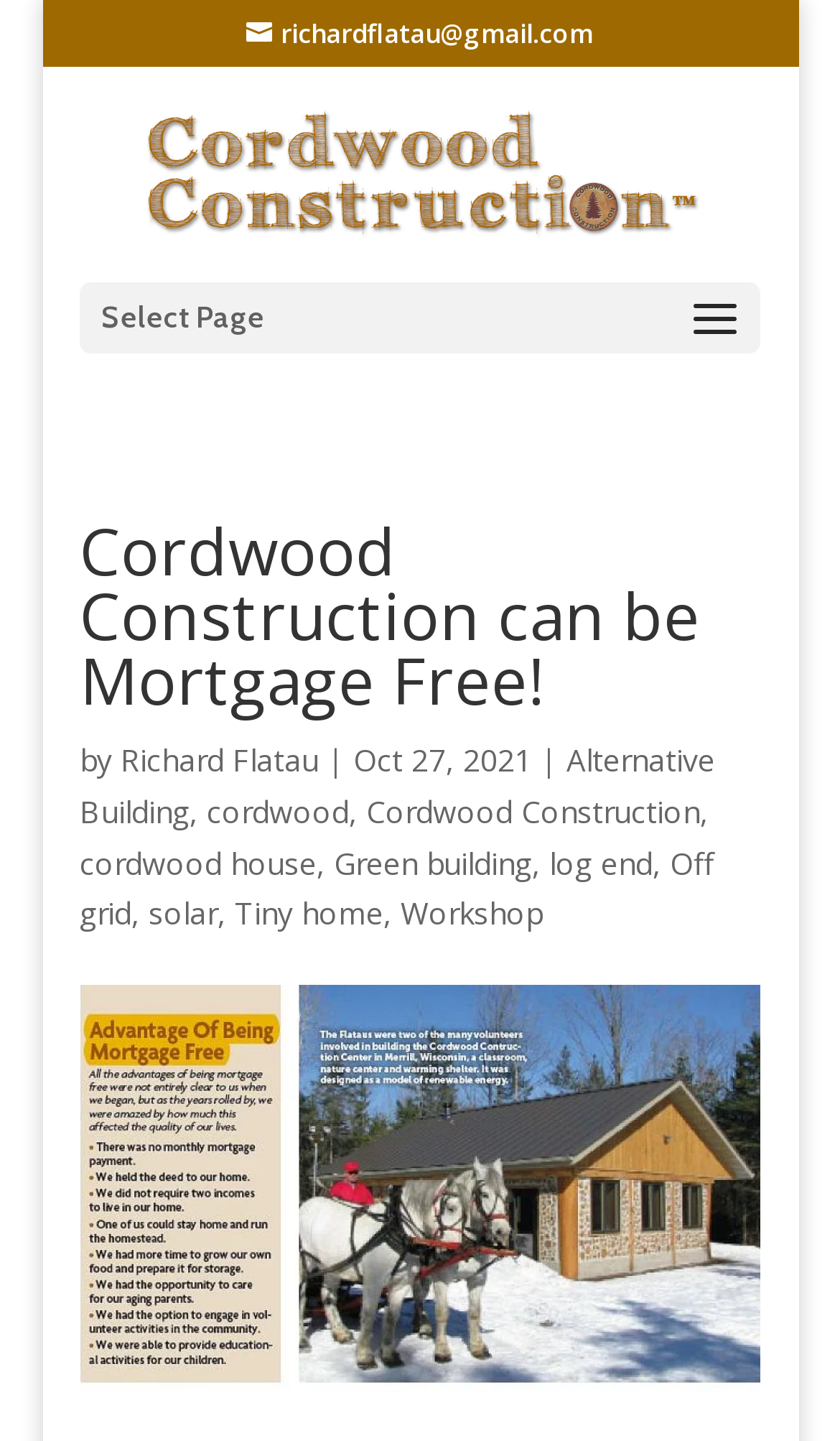Review the image closely and give a comprehensive answer to the question: What is the author of the webpage?

I found the author's name by looking at the link element with the text 'Richard Flatau' which is located below the main heading and next to the text 'by'.